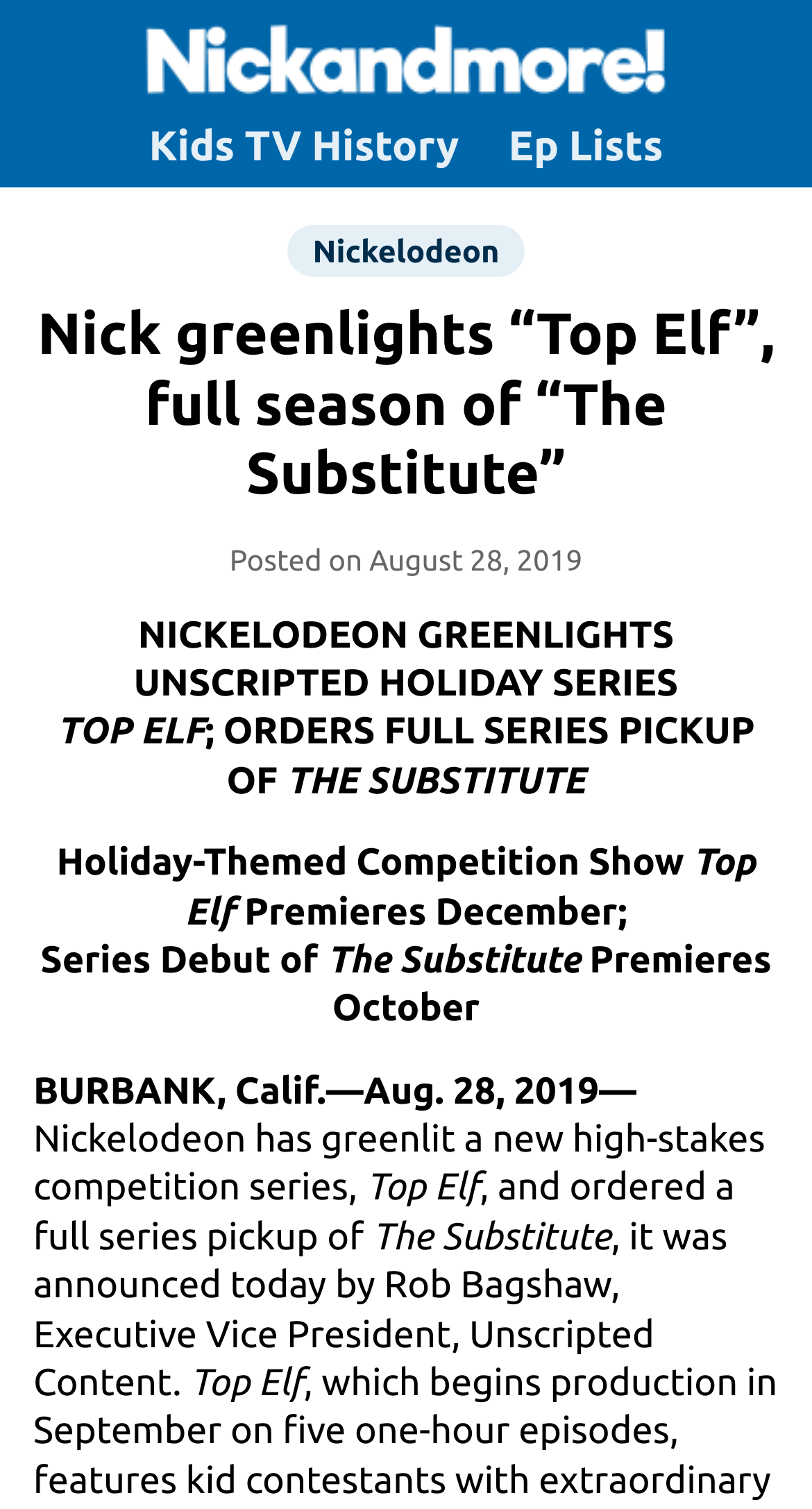Answer the question below with a single word or a brief phrase: 
What is the name of the new competition series?

Top Elf